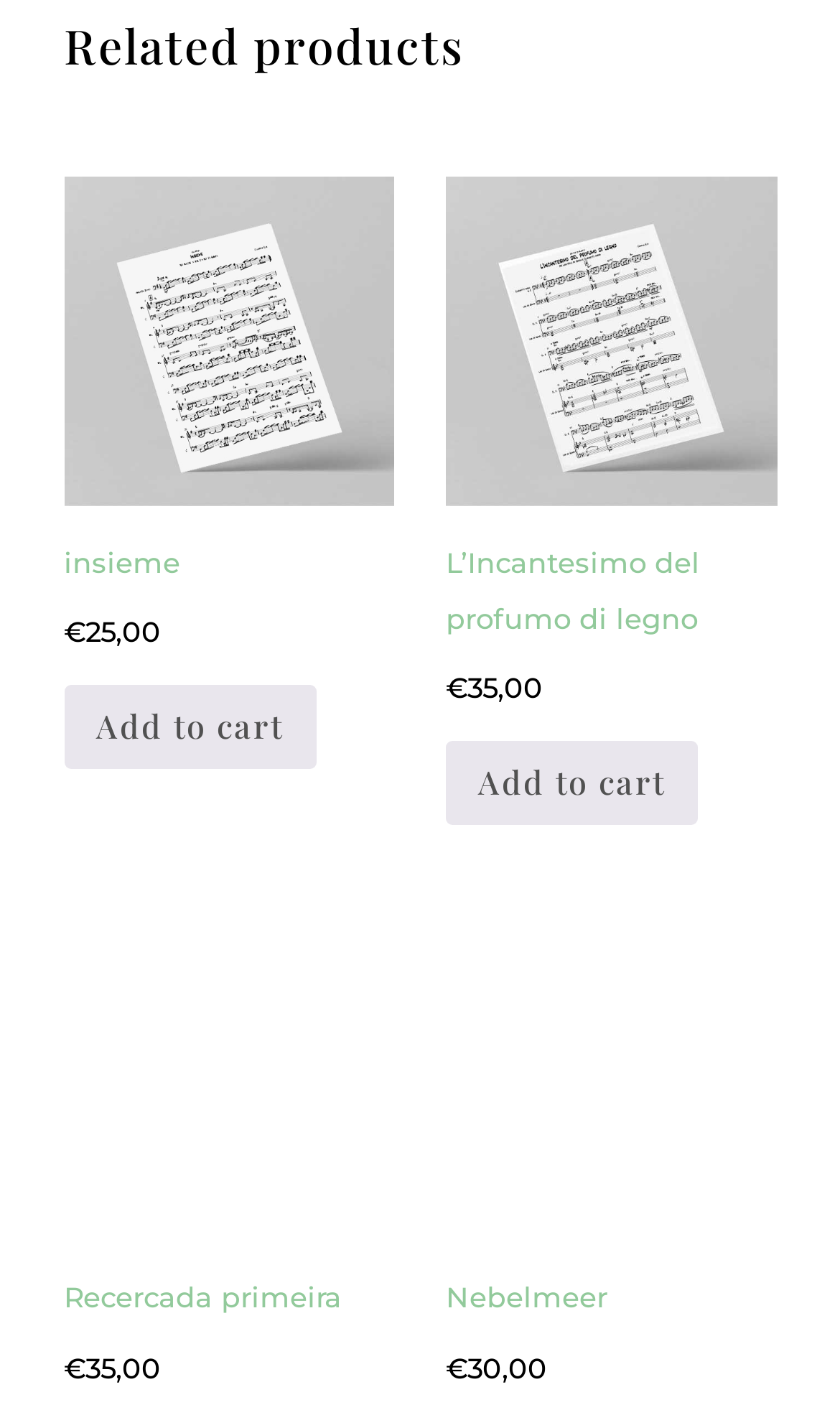What is the name of the second product?
Answer the question with as much detail as possible.

I looked at the link elements and found the second product's name by reading the text of the heading element inside the link element with the text 'L’Incantesimo del profumo di legno €35,00'.